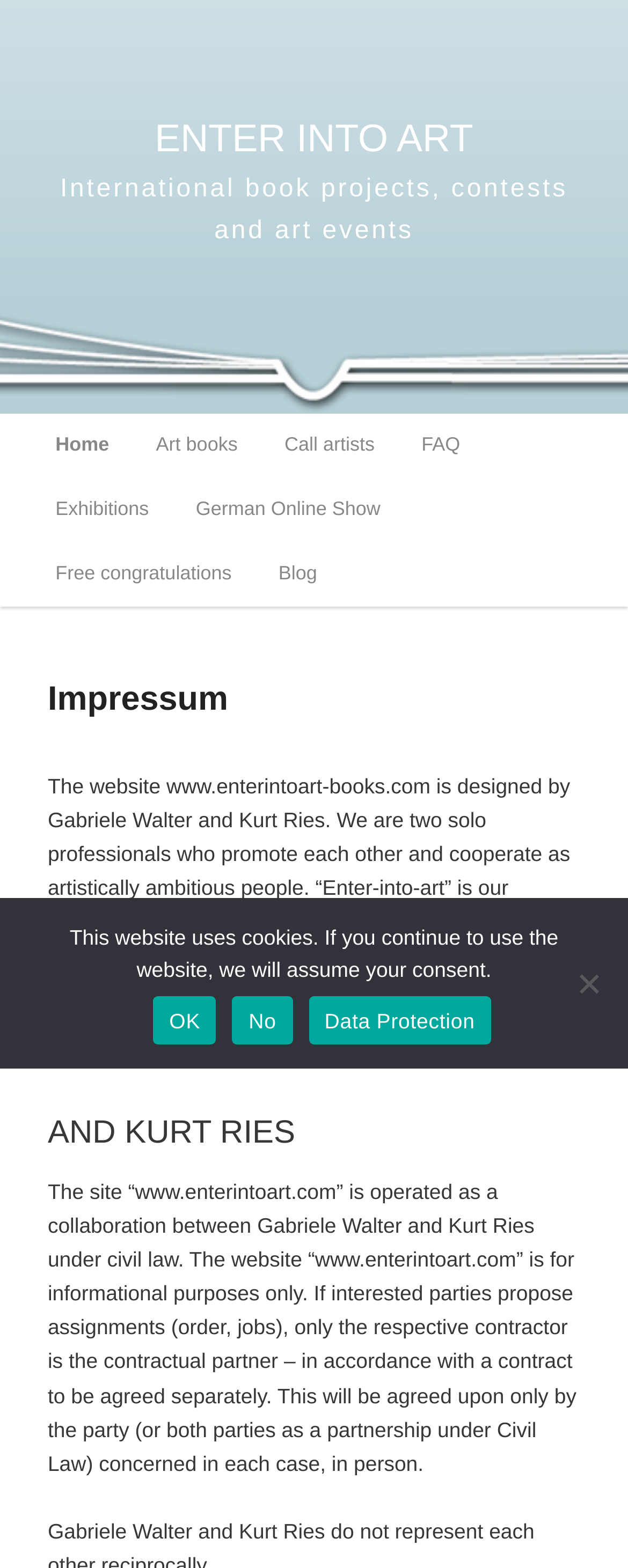Determine the bounding box coordinates for the element that should be clicked to follow this instruction: "Explore the 'Gaza' tag". The coordinates should be given as four float numbers between 0 and 1, in the format [left, top, right, bottom].

None